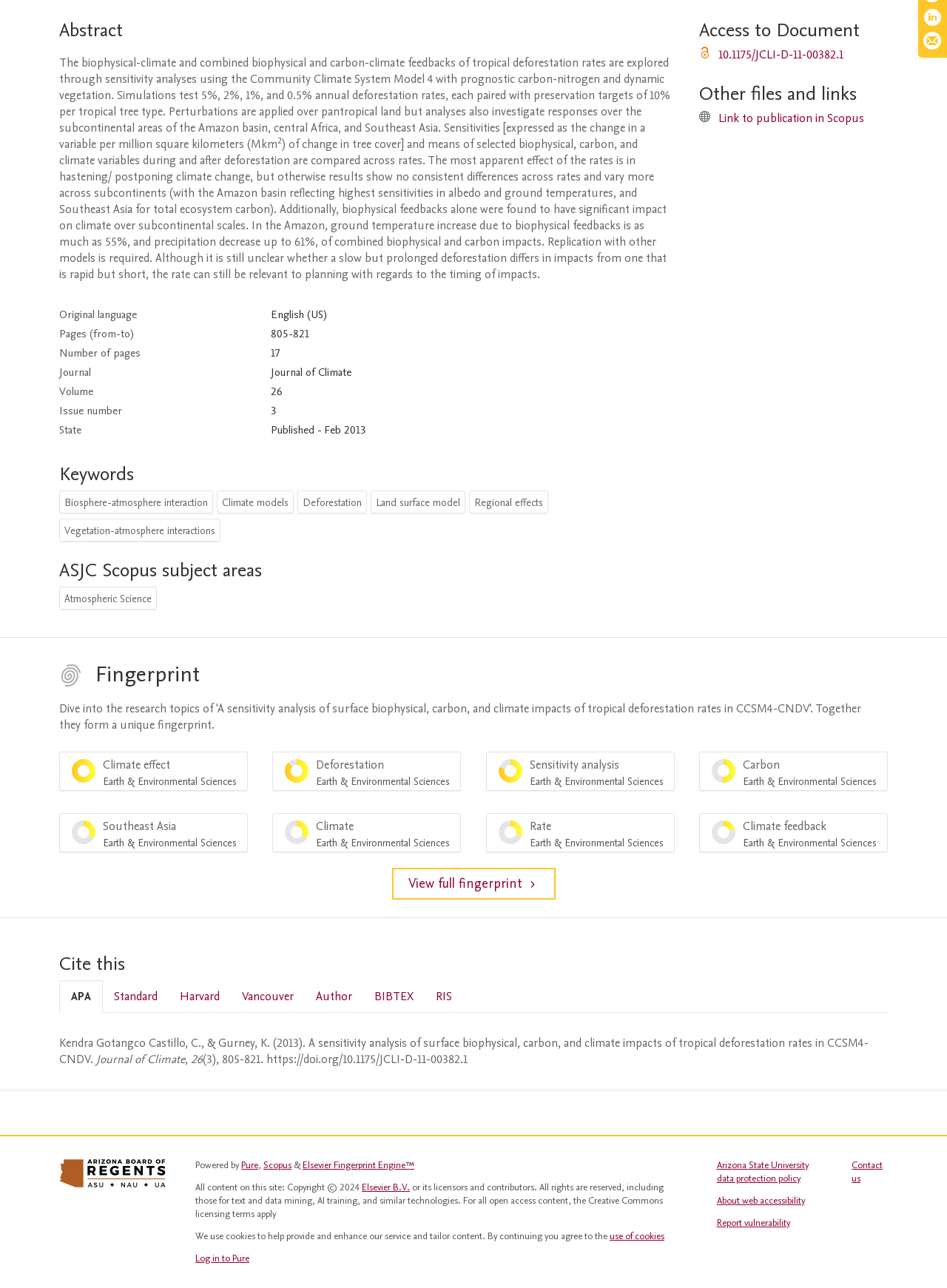Using floating point numbers between 0 and 1, provide the bounding box coordinates in the format (top-left x, top-left y, bottom-right x, bottom-right y). Locate the UI element described here: Elsevier Fingerprint Engine™

[0.32, 0.899, 0.438, 0.91]